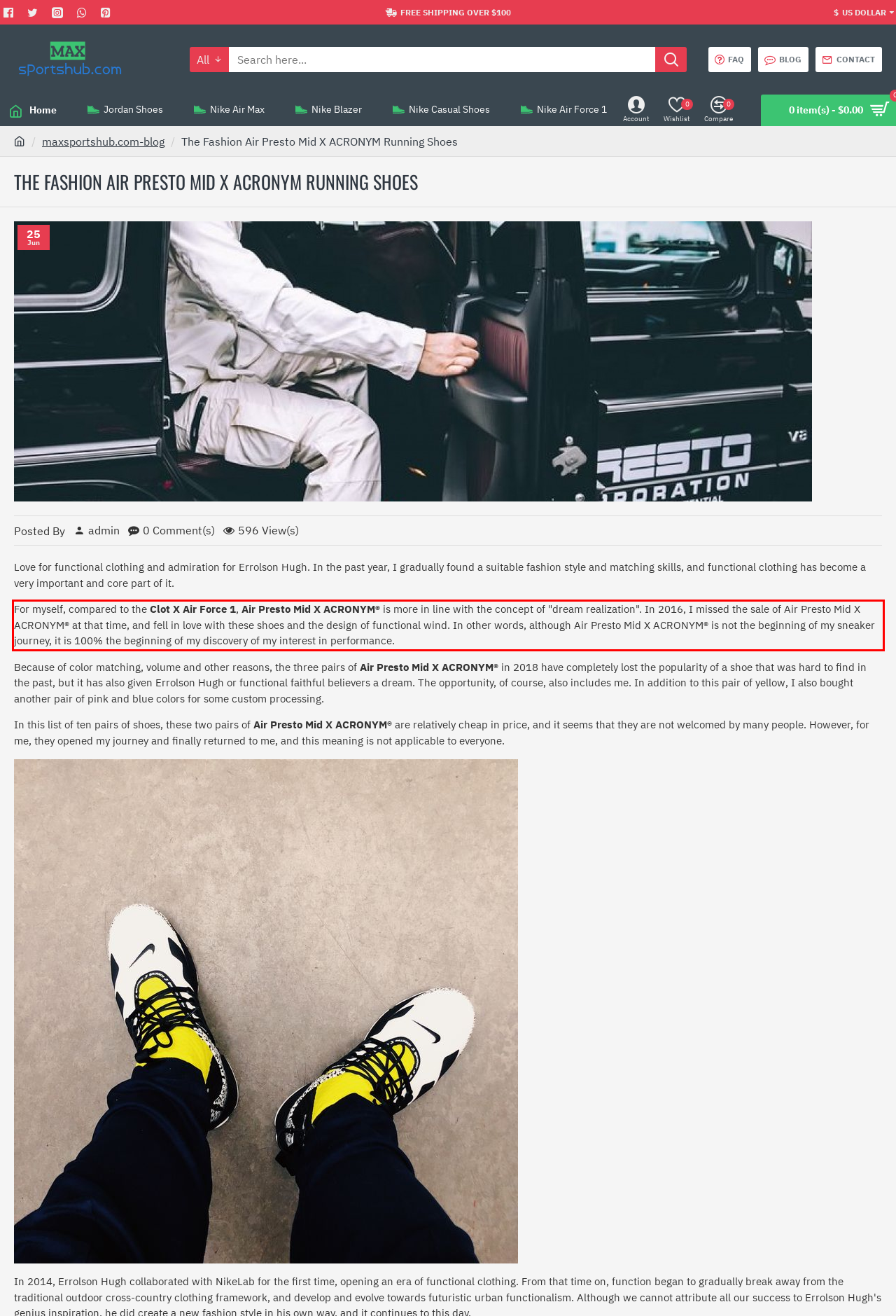You have a screenshot of a webpage with a red bounding box. Identify and extract the text content located inside the red bounding box.

For myself, compared to the Clot X Air Force 1, Air Presto Mid X ACRONYM® is more in line with the concept of "dream realization". In 2016, I missed the sale of Air Presto Mid X ACRONYM® at that time, and fell in love with these shoes and the design of functional wind. In other words, although Air Presto Mid X ACRONYM® is not the beginning of my sneaker journey, it is 100% the beginning of my discovery of my interest in performance.